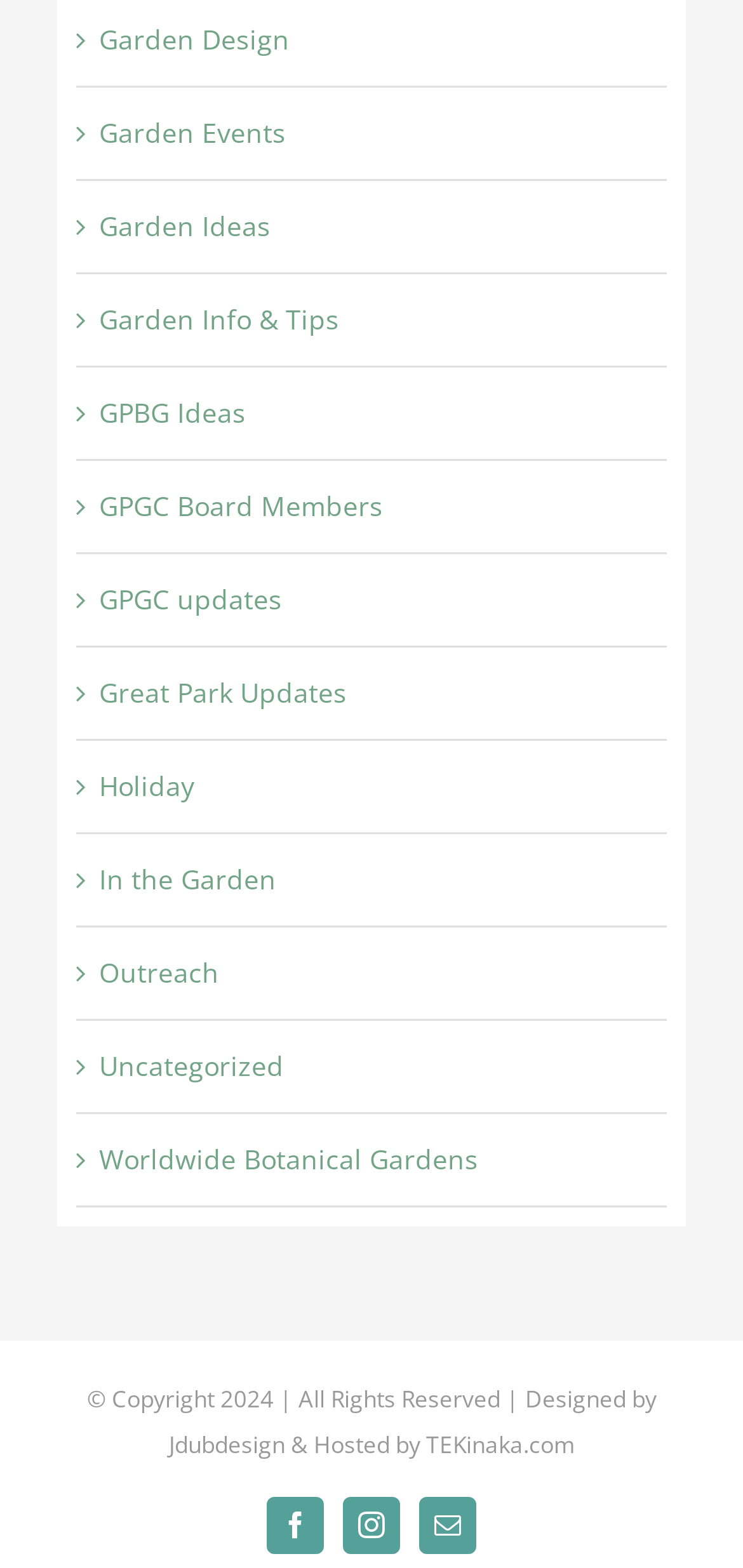How many social media links are available?
Please use the image to deliver a detailed and complete answer.

I counted the number of social media links at the bottom of the webpage, which are Facebook, Instagram, and Email.